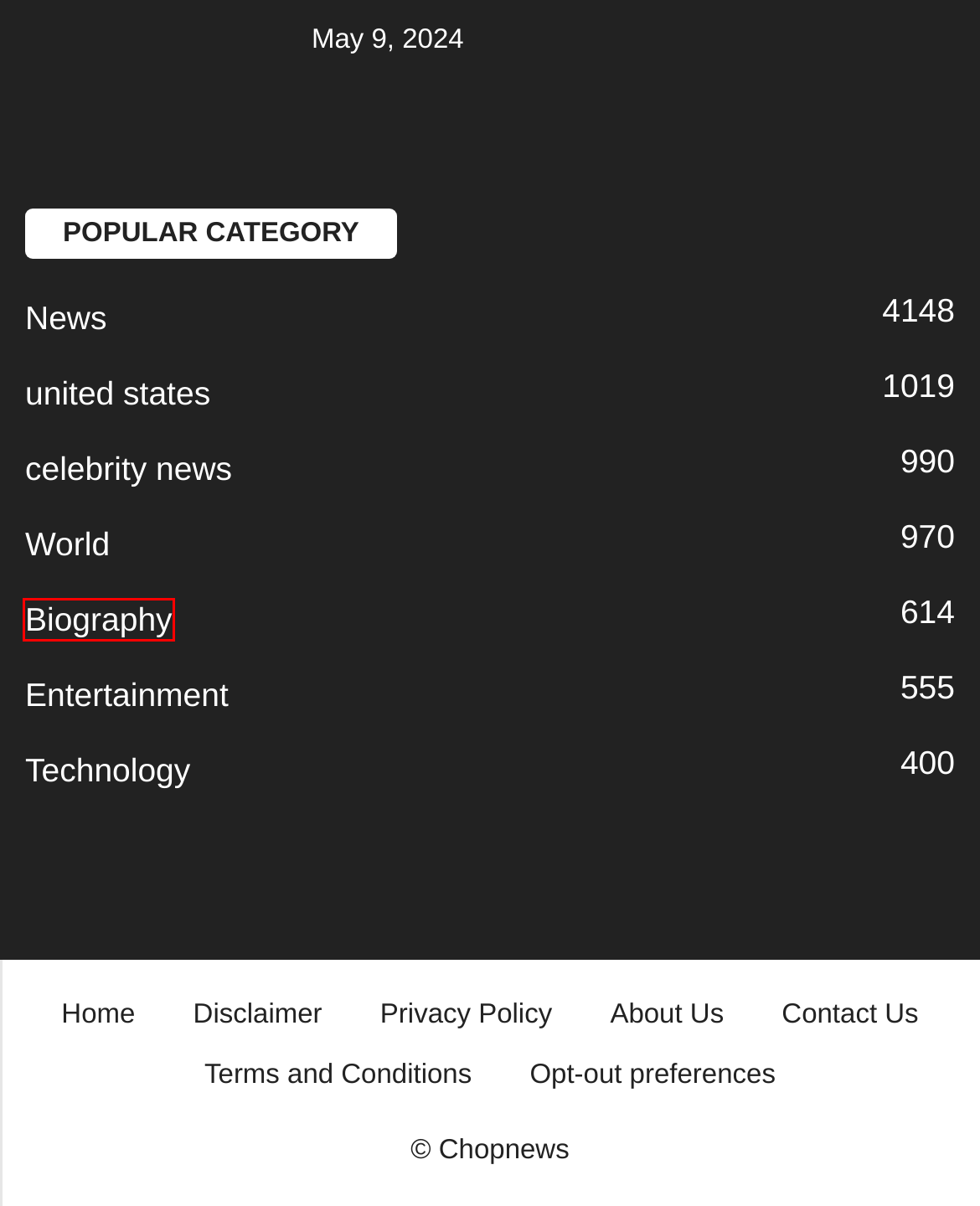Review the screenshot of a webpage that includes a red bounding box. Choose the most suitable webpage description that matches the new webpage after clicking the element within the red bounding box. Here are the candidates:
A. Terms and Conditions - Chop News
B. celebrity news - Chop News
C. Contact Us - Chop News
D. Disclaimer - Chop News
E. software - Chop News
F. Enhancing Environmental Sustainability Through Industrial Dewatering Practices - Chop News
G. united states - Chop News
H. Biography - Chop News

H